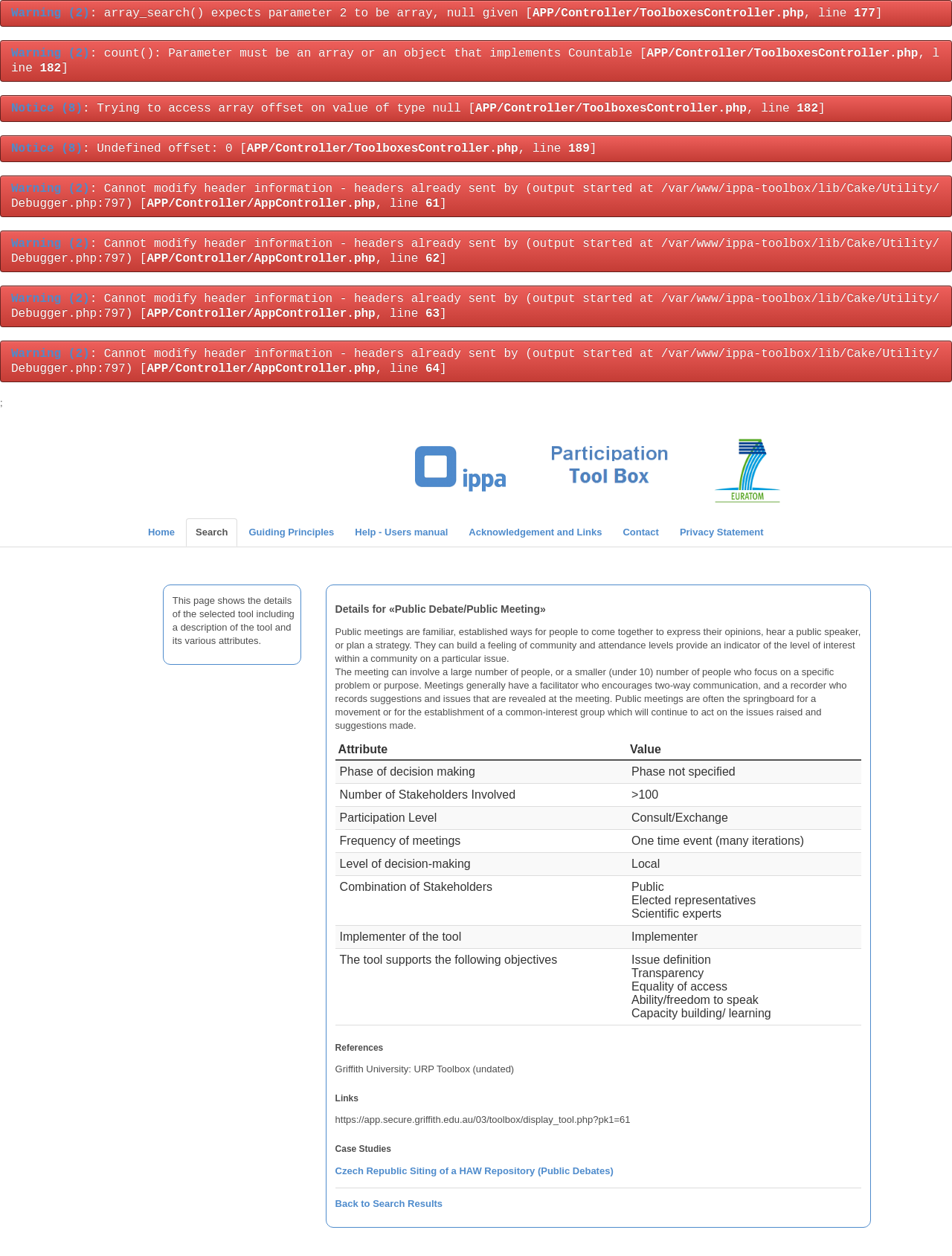What is the purpose of a public meeting?
Answer the question with a single word or phrase, referring to the image.

To build a feeling of community